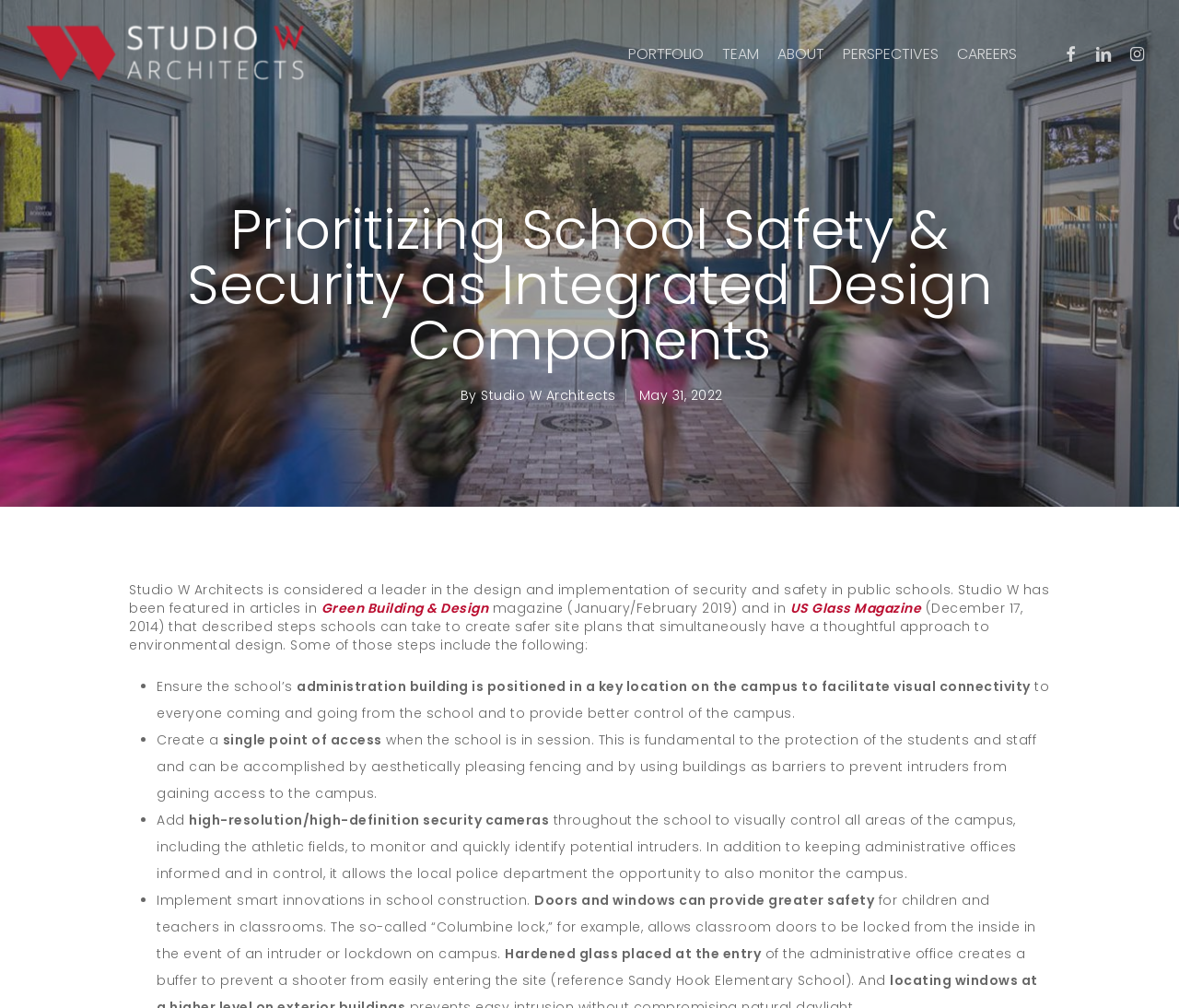Identify the bounding box coordinates of the region I need to click to complete this instruction: "Read the article about 'Green Building & Design'".

[0.272, 0.594, 0.414, 0.612]